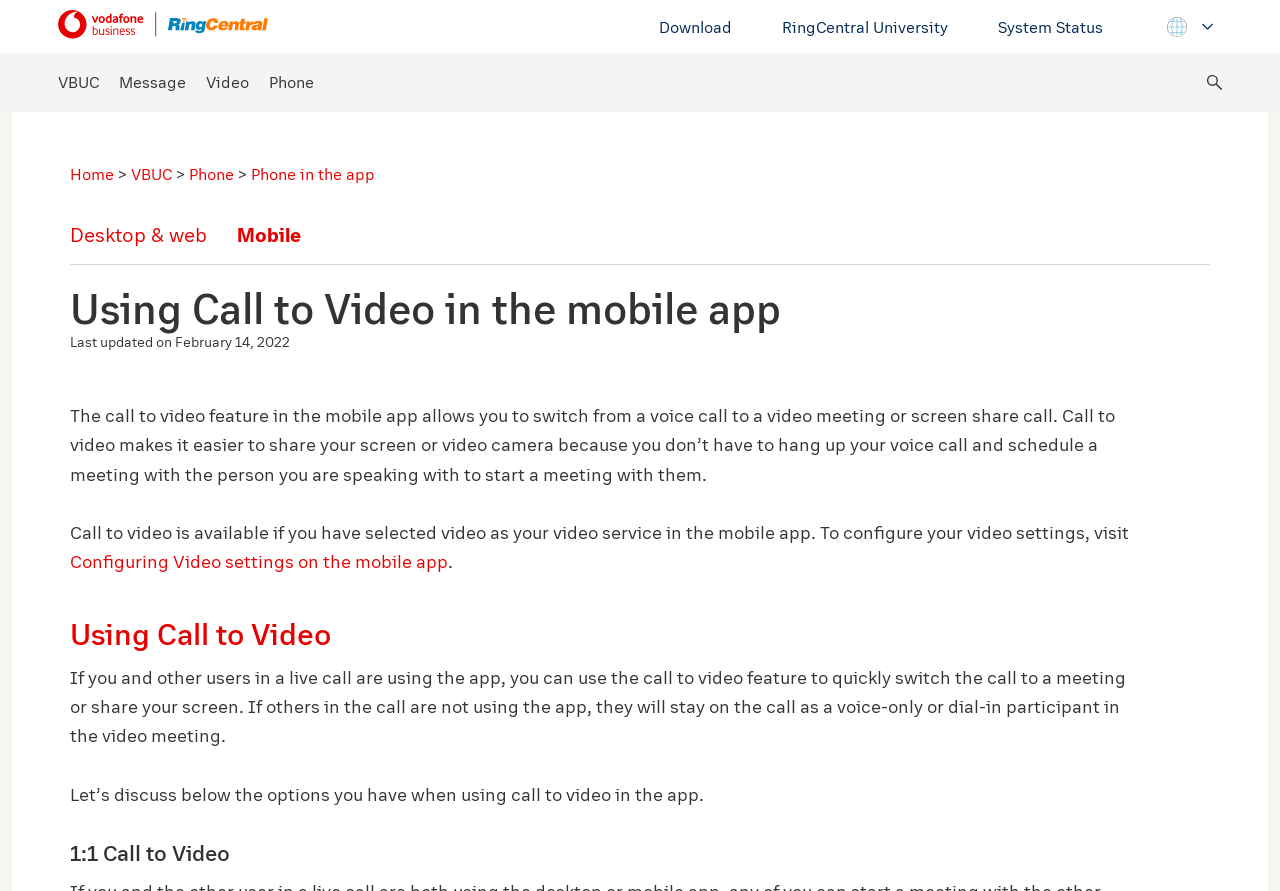Locate the bounding box for the described UI element: "South Carolina Medigap Insurance". Ensure the coordinates are four float numbers between 0 and 1, formatted as [left, top, right, bottom].

None